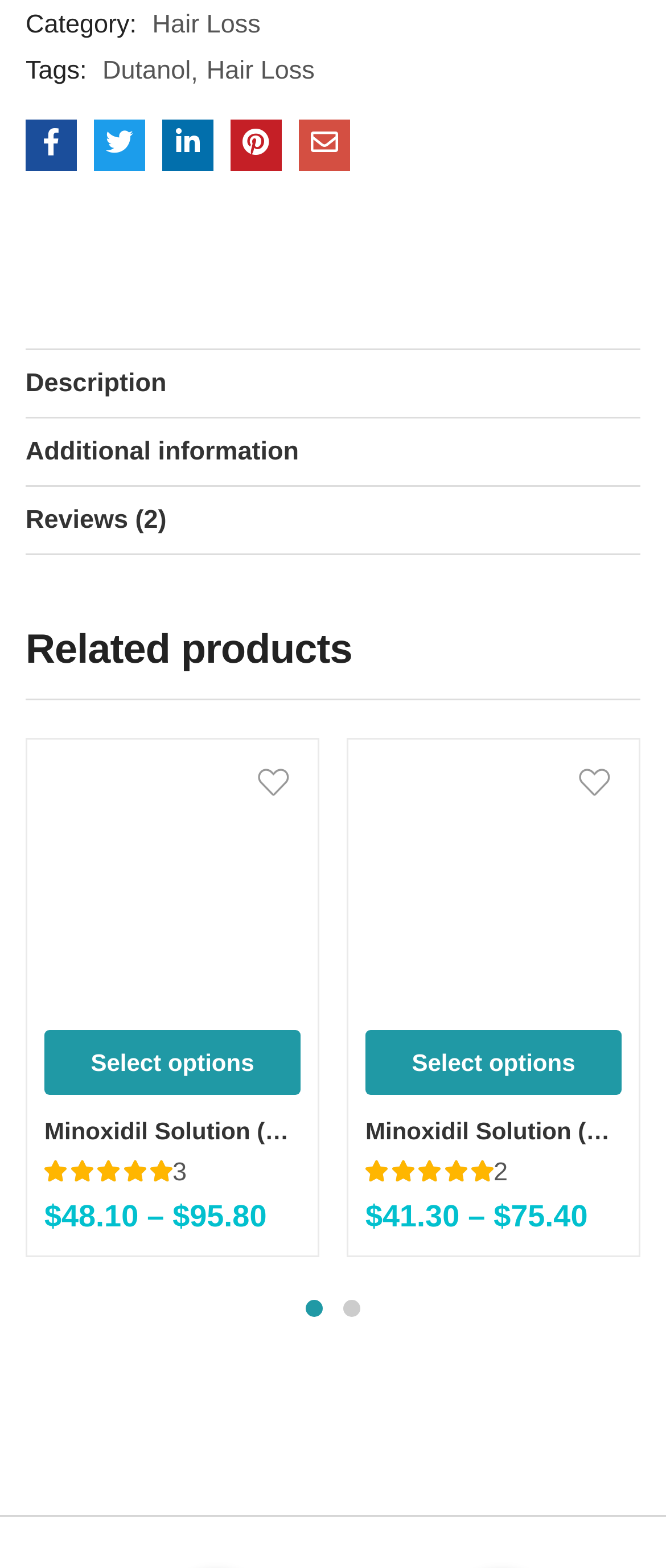Return the bounding box coordinates of the UI element that corresponds to this description: "title="Dutasteride (Dutanol) 0.5mg for males"". The coordinates must be given as four float numbers in the range of 0 and 1, [left, top, right, bottom].

[0.038, 0.076, 0.115, 0.109]